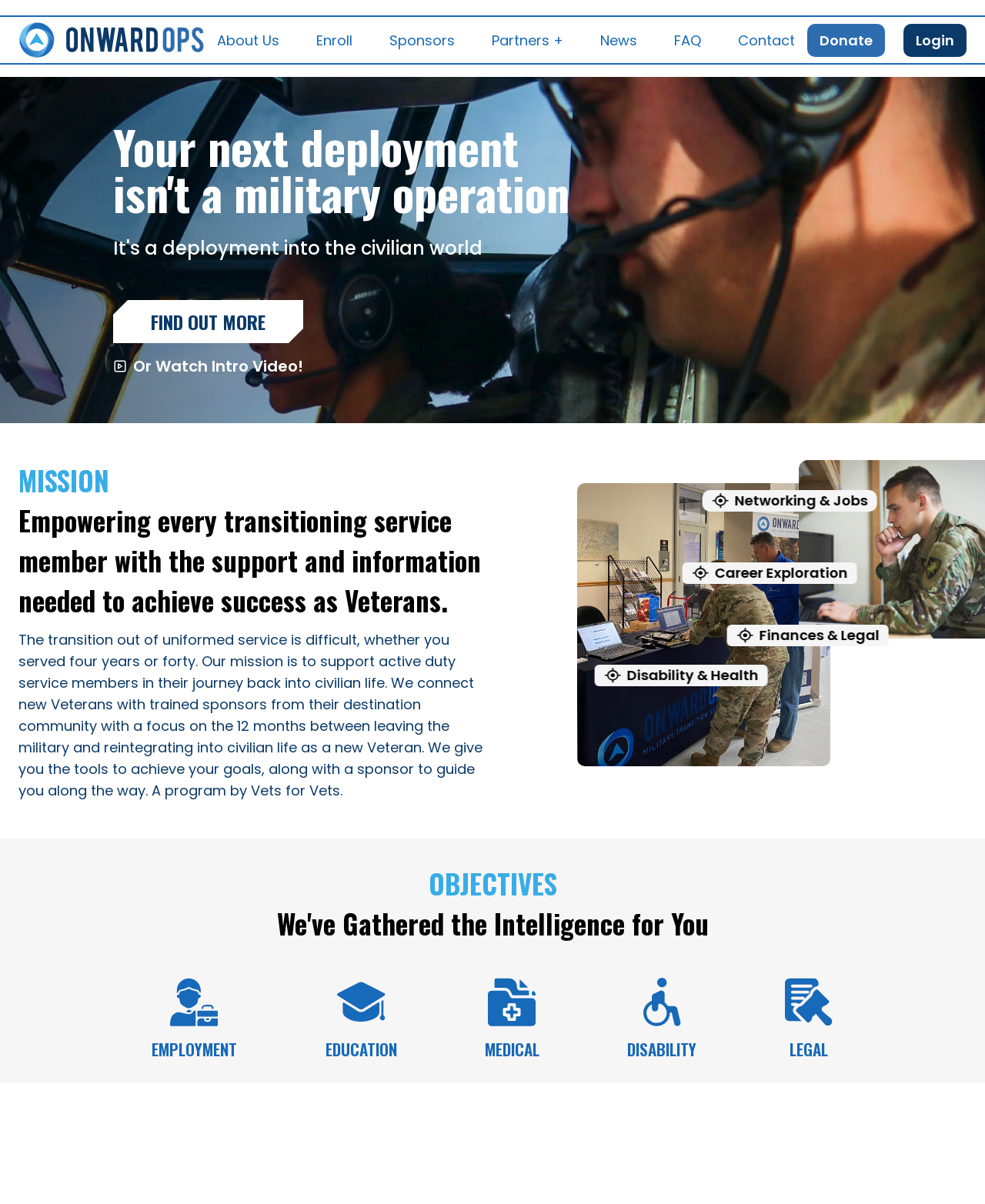Refer to the screenshot and give an in-depth answer to this question: What is the call-to-action button on the webpage?

The webpage has a prominent call-to-action button that says 'How to get started!' which suggests that users can take the first step towards achieving their goals by clicking on this button.